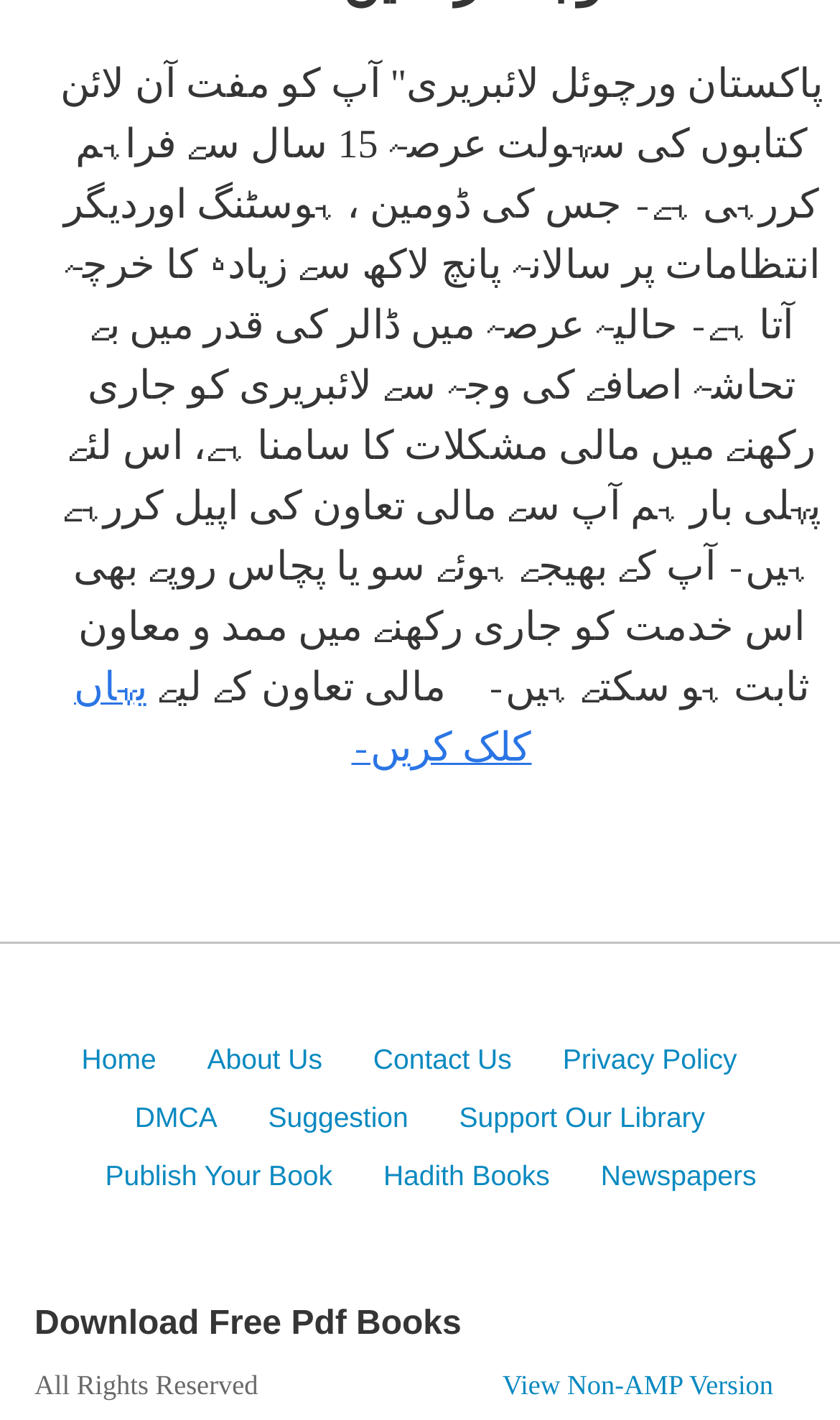Can you find the bounding box coordinates of the area I should click to execute the following instruction: "Download free pdf books"?

[0.0, 0.917, 1.0, 0.951]